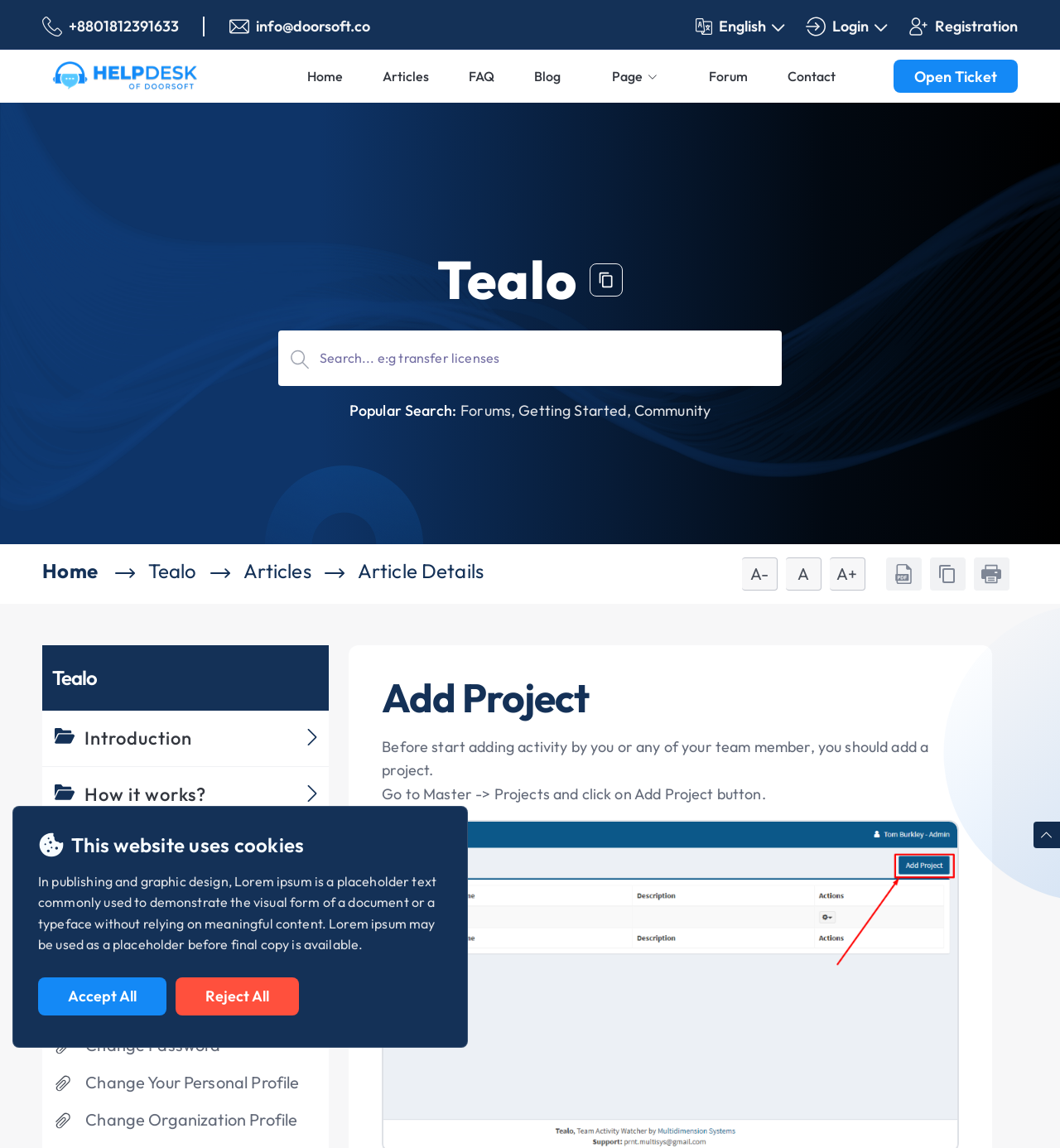Find the bounding box coordinates of the element I should click to carry out the following instruction: "Click the login button".

[0.76, 0.013, 0.826, 0.032]